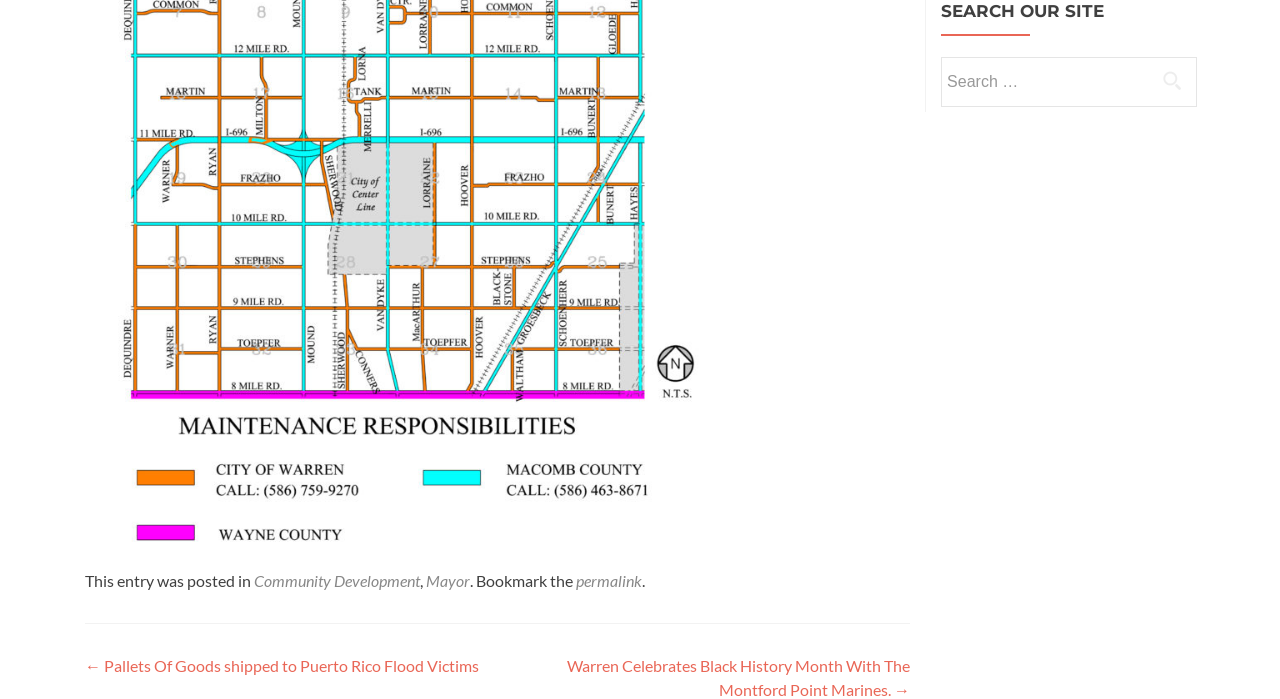What is the previous post?
Answer the question with a single word or phrase, referring to the image.

Pallets Of Goods shipped to Puerto Rico Flood Victims